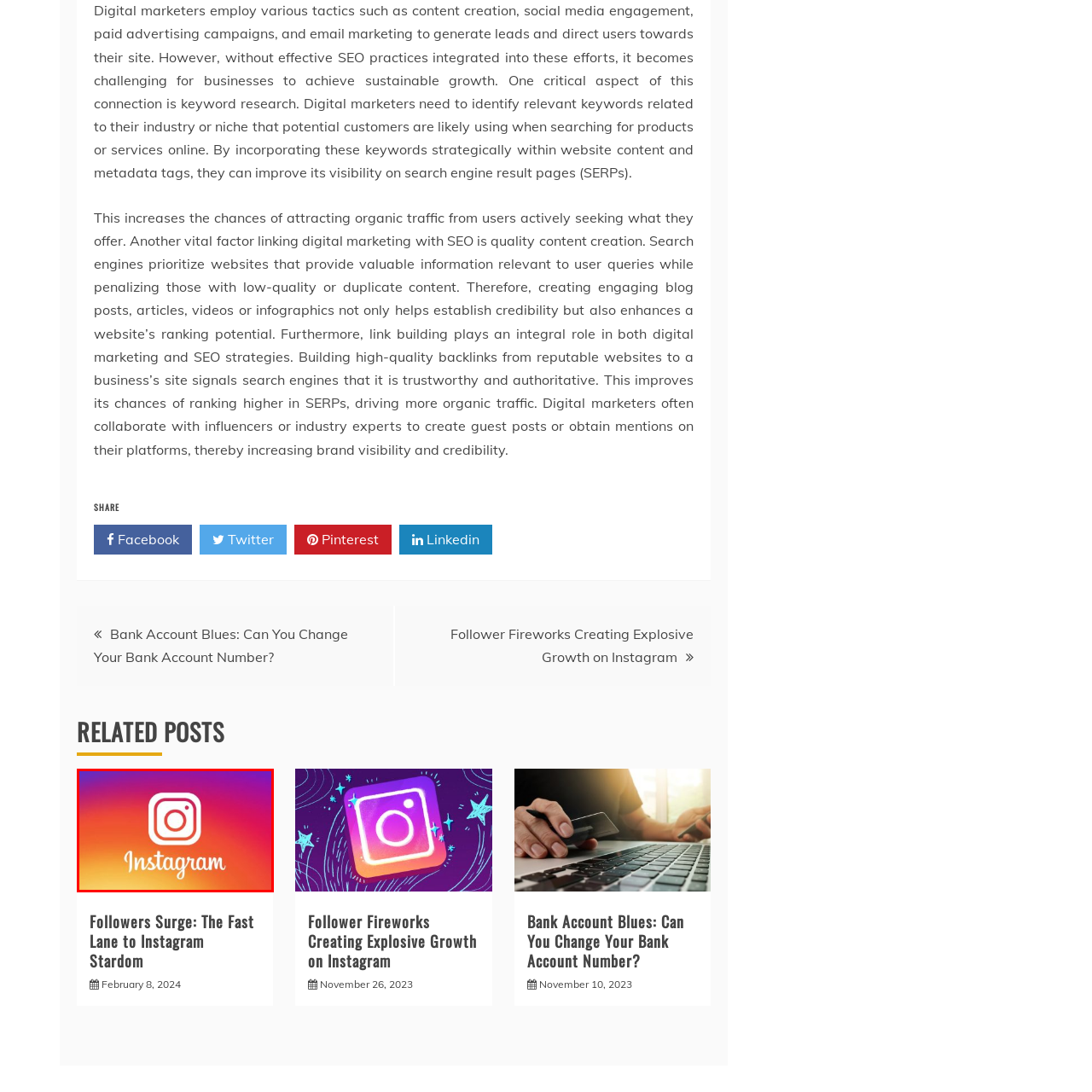Narrate the specific details and elements found within the red-bordered image.

The image features the iconic logo of Instagram, a popular social media platform known for its focus on photo and video sharing. The logo consists of a simple white camera outline set against a vibrant gradient background that transitions from orange to purple, embodying the platform’s energetic and creative spirit. This visual representation symbolizes Instagram's role in modern digital marketing, where engaging visual content plays a crucial part in attracting user attention and enhancing brand visibility. The image is located in the context of a blog post discussing social media strategies and growth trends, reflecting the significance of Instagram in driving organic traffic and engaging audiences effectively.